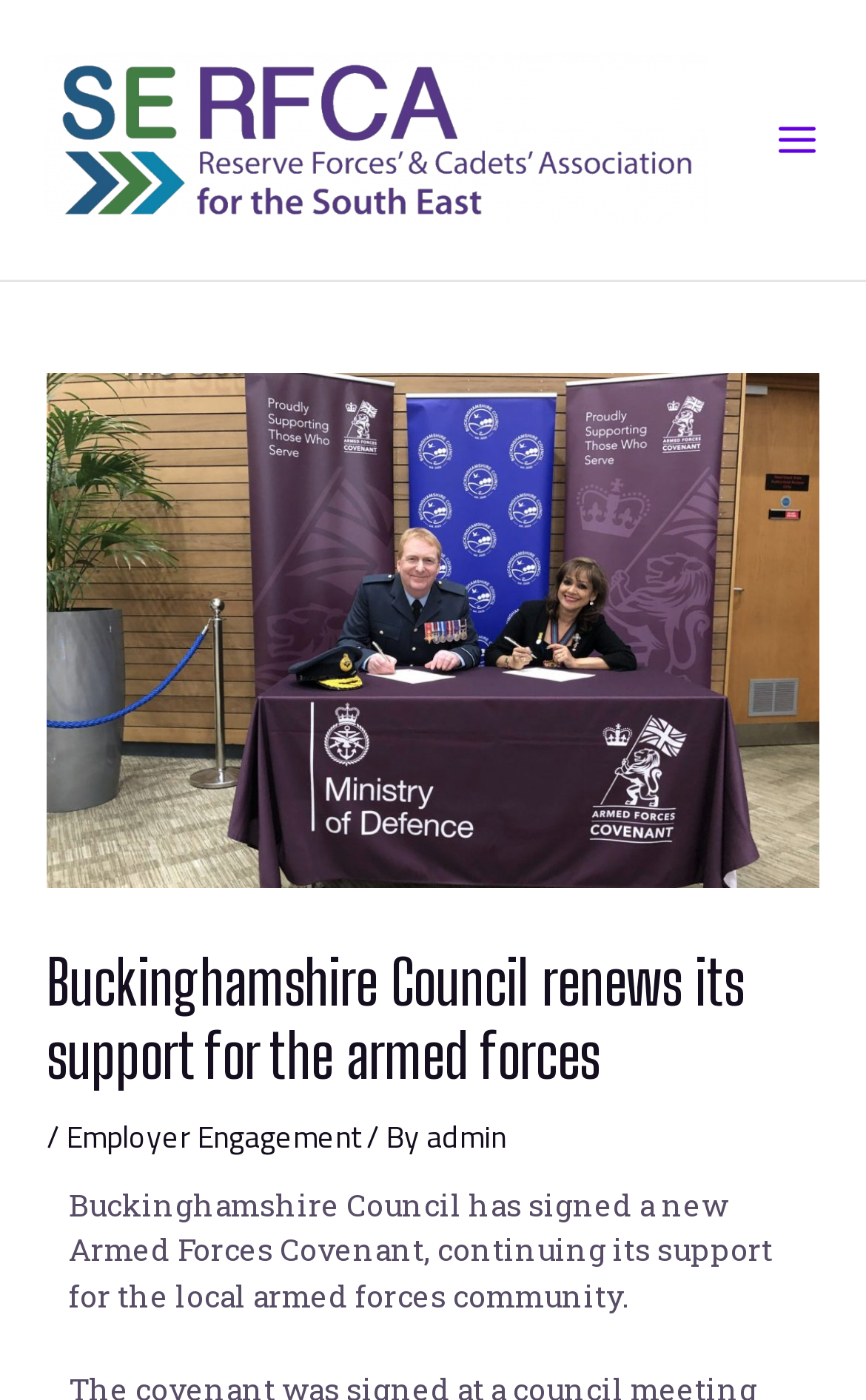What is the name of the organization that the council is supporting?
Give a thorough and detailed response to the question.

The question asks for the name of the organization that the council is supporting. By looking at the webpage, we can see that the heading 'Buckinghamshire Council renews its support for the armed forces' indicates that the council is supporting the armed forces.